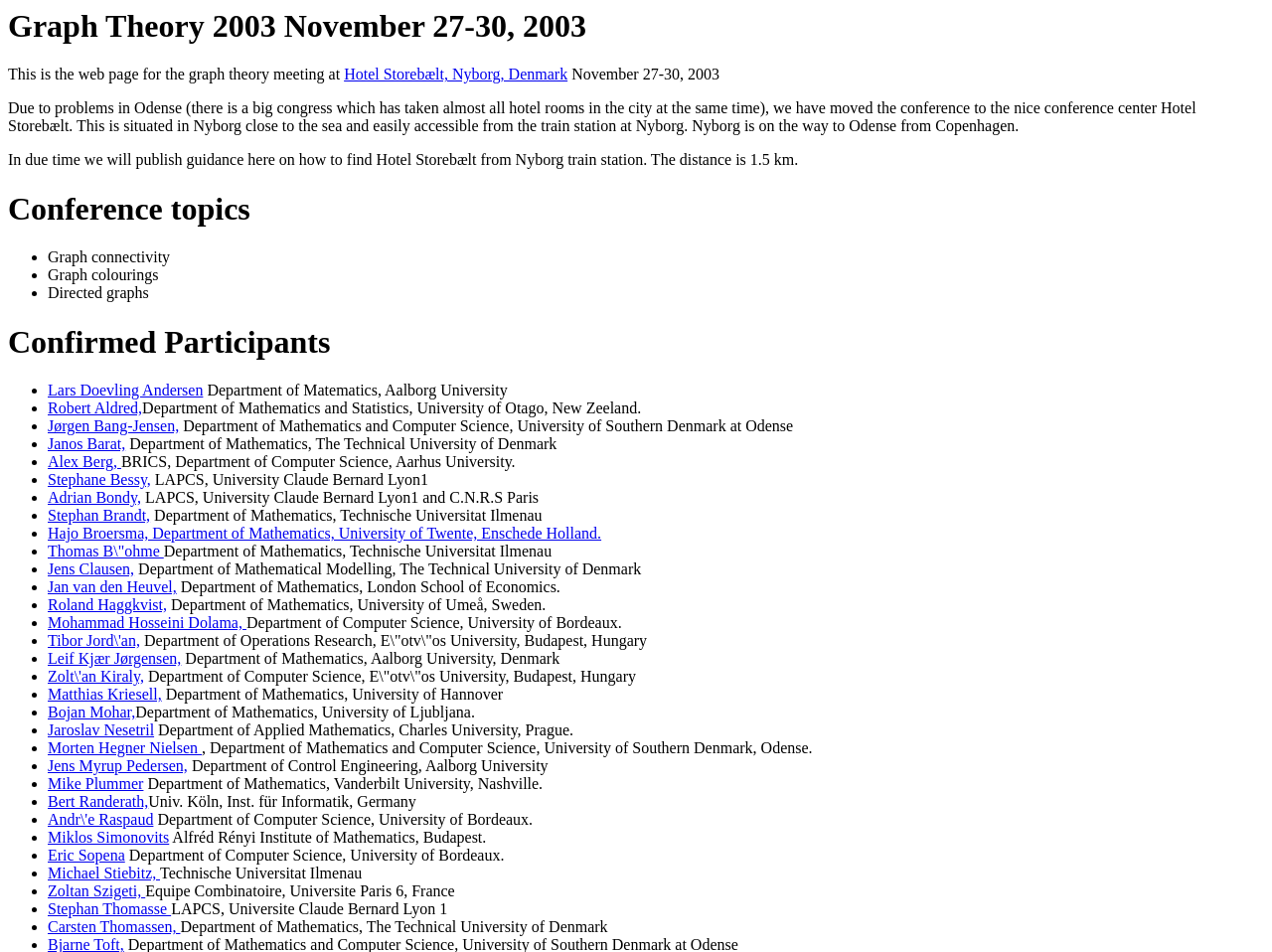Where is the graph theory meeting held?
Please give a detailed and elaborate explanation in response to the question.

The answer can be found in the second paragraph of the webpage, which mentions that the conference has been moved to Hotel Storebælt in Nyborg, Denmark due to problems in Odense.